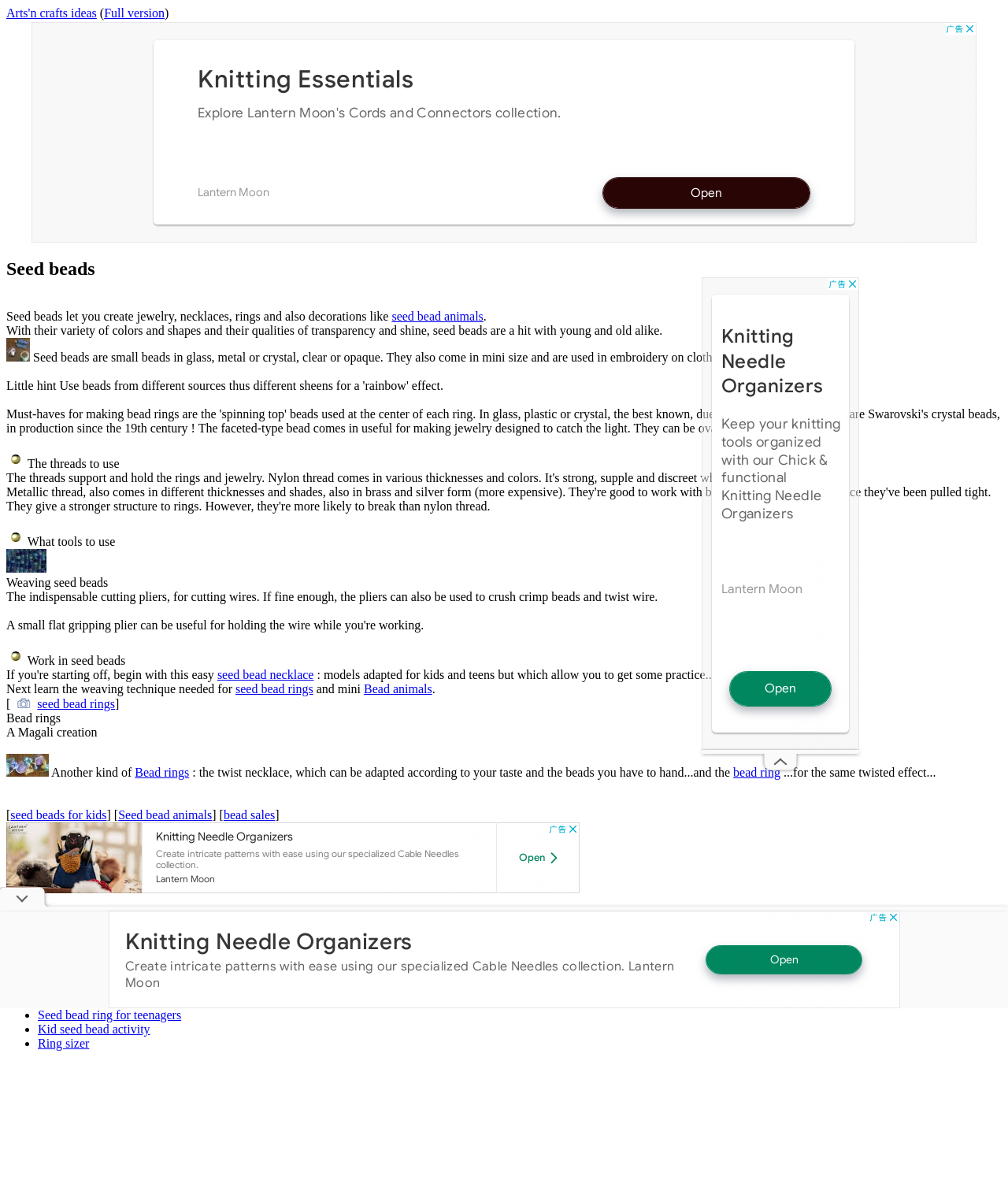What is the purpose of the threads?
From the image, provide a succinct answer in one word or a short phrase.

for embroidery